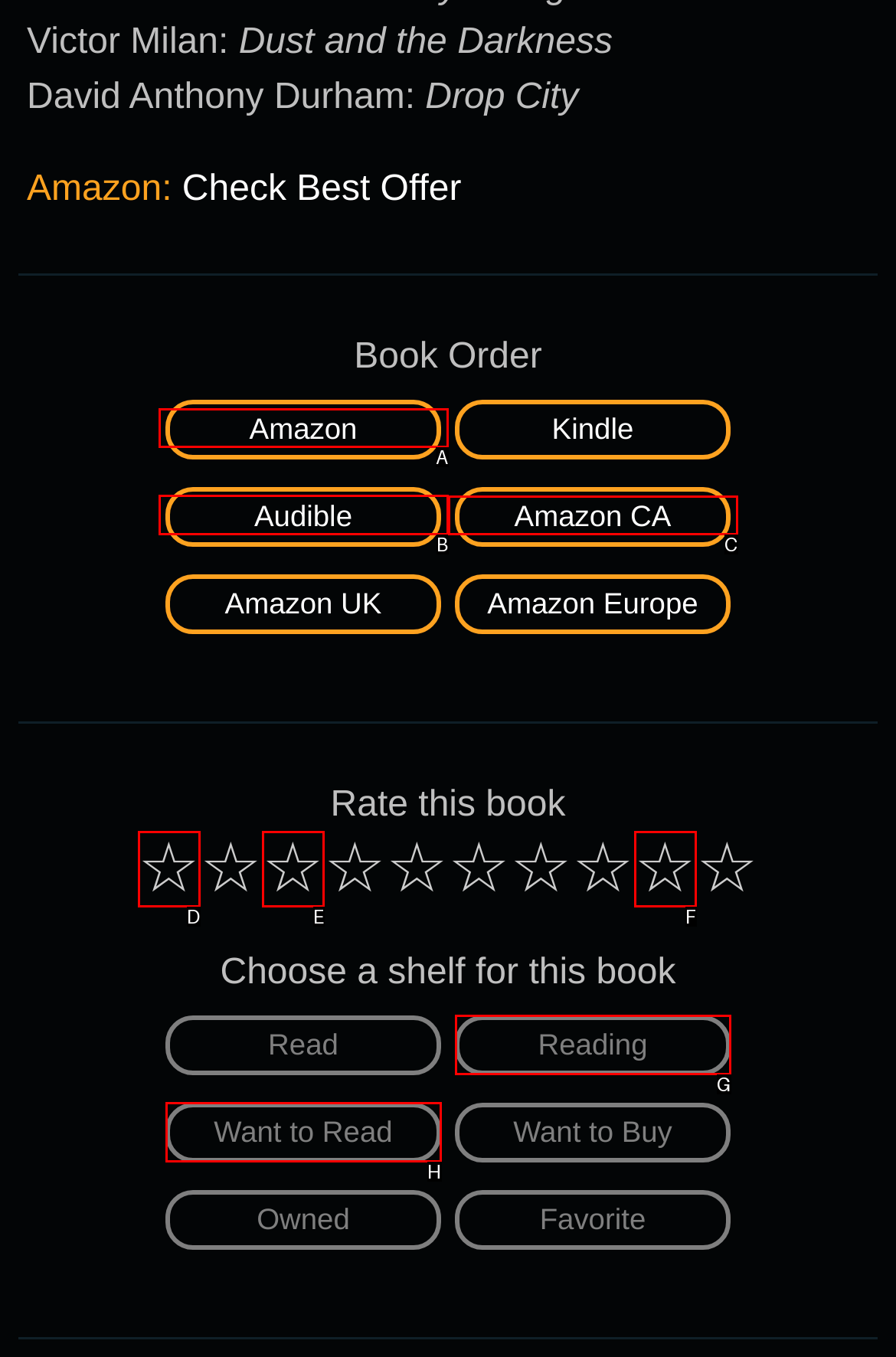Please indicate which HTML element to click in order to fulfill the following task: Go to Audible Respond with the letter of the chosen option.

B